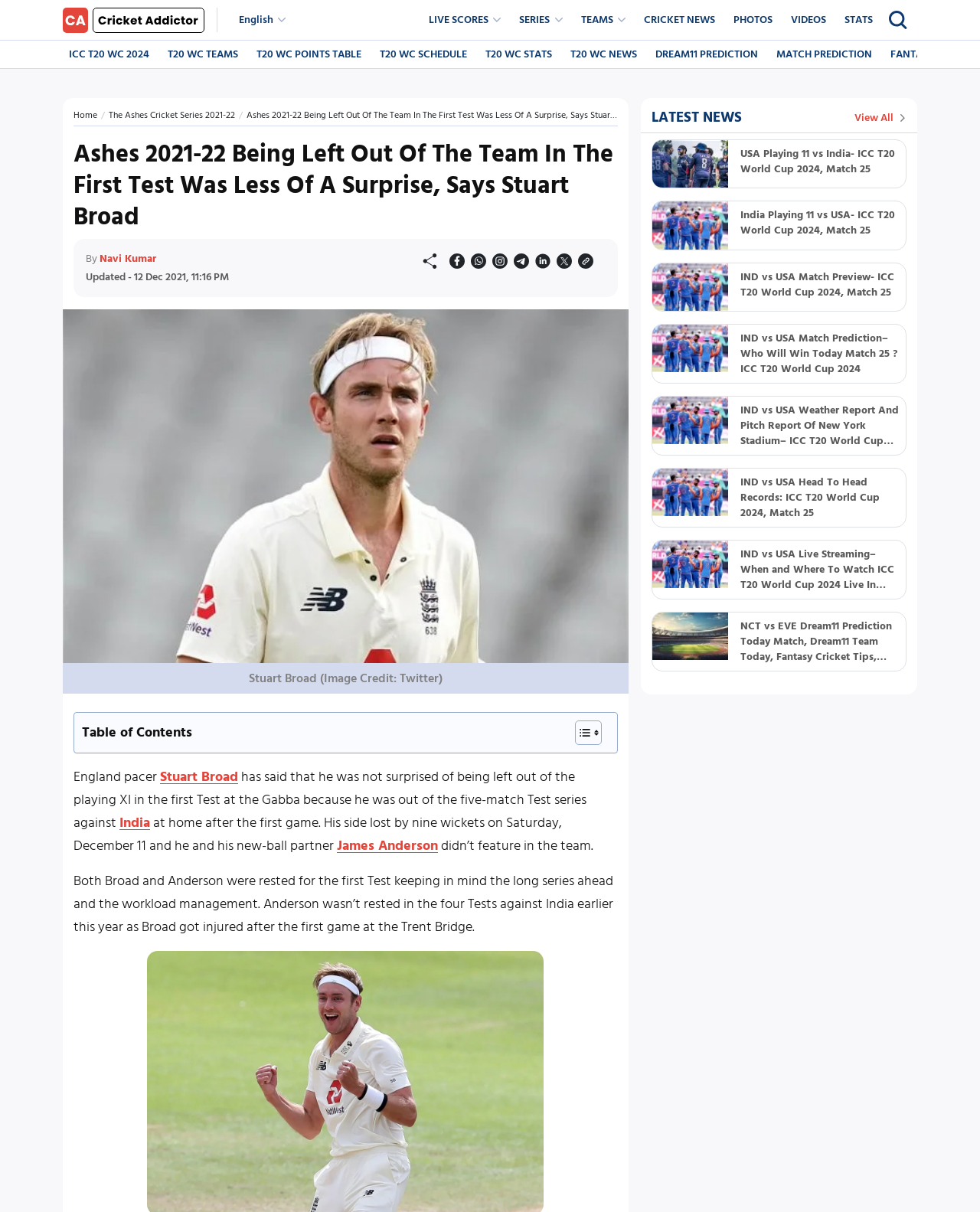Generate a thorough caption detailing the webpage content.

This webpage is about cricket news, specifically an article about Stuart Broad, an England pacer, who was not surprised to be left out of the playing XI in the first Test at the Gabba. The article is divided into sections, with a heading and a brief summary of the content.

At the top of the page, there is a logo and a navigation menu with links to different sections, including "LIVE SCORES", "SERIES", "TEAMS", "CRICKET NEWS", "PHOTOS", "VIDEOS", and "STATS". Below the navigation menu, there is a section with links to related cricket news articles, including "ICC T20 WC 2024", "T20 WC TEAMS", and "T20 WC SCHEDULE".

The main article is divided into sections, with headings and subheadings. The article starts with a brief introduction to Stuart Broad and his statement about being left out of the team. There are several images of Stuart Broad, including a large image with a caption. The article also includes quotes from Broad and information about his previous performances.

On the right side of the page, there is a section with links to other cricket news articles, including "LATEST NEWS" and several articles about the ICC T20 World Cup 2024. Each article has a heading, a brief summary, and an image.

At the bottom of the page, there are more links to cricket news articles, including "USA National Cricket Team" and "India National Cricket Team". These links are accompanied by images of the respective teams.

Overall, the webpage is well-organized and easy to navigate, with clear headings and summaries of the content. The use of images and links to related articles makes it easy for readers to find more information about cricket news and events.